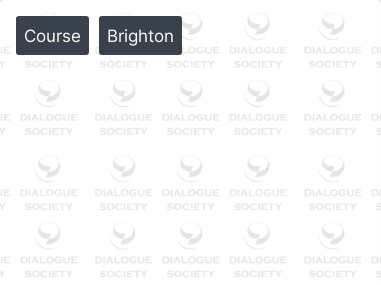Use a single word or phrase to answer the question: What is the theme of the Dialogue Society?

Educational